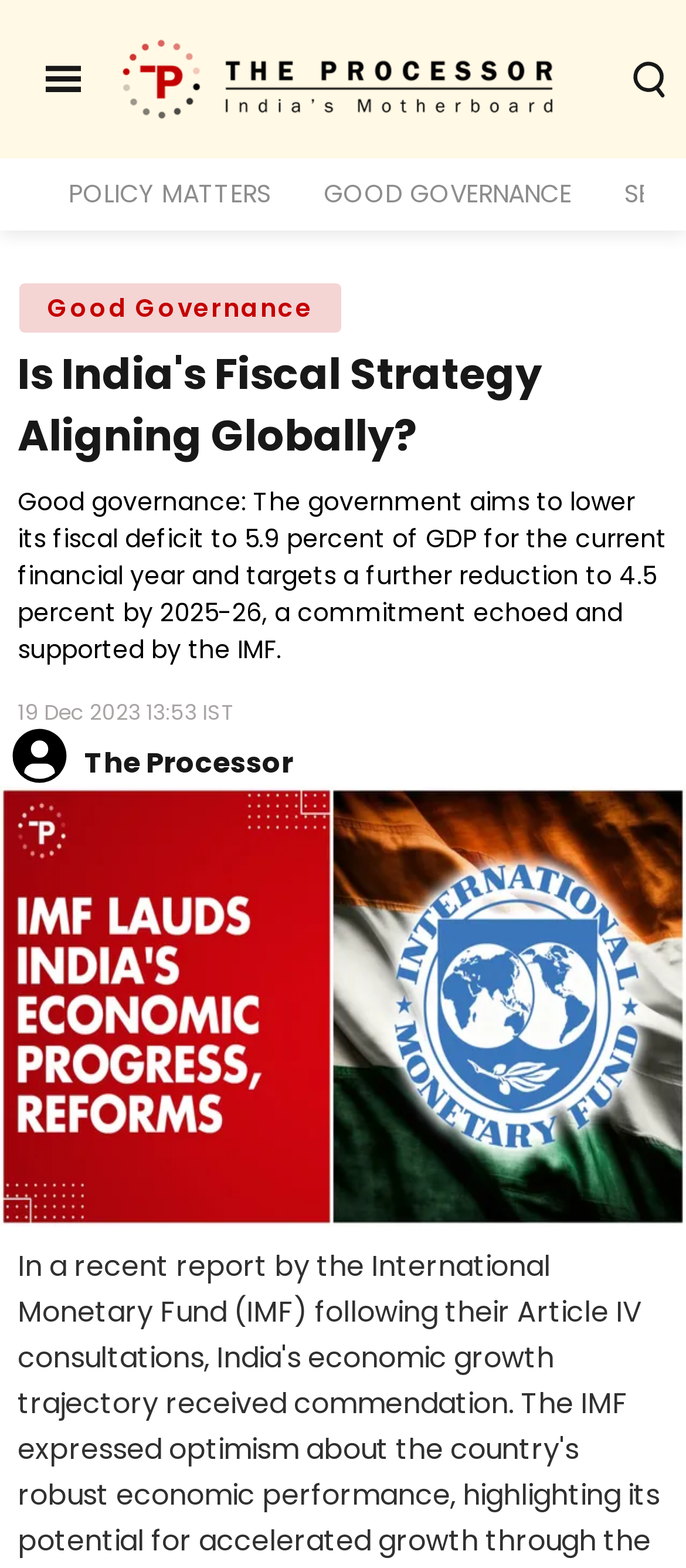Answer with a single word or phrase: 
What is the author's name?

The Processor